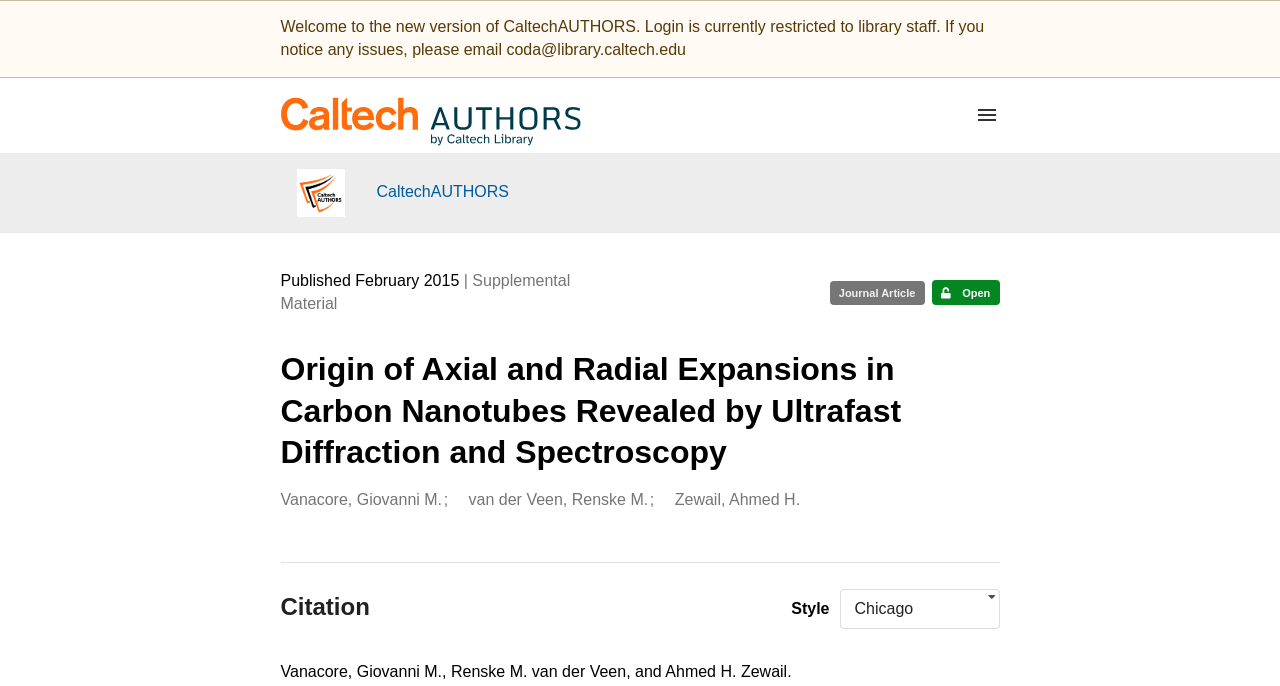Give a one-word or short-phrase answer to the following question: 
What citation style is available?

Chicago